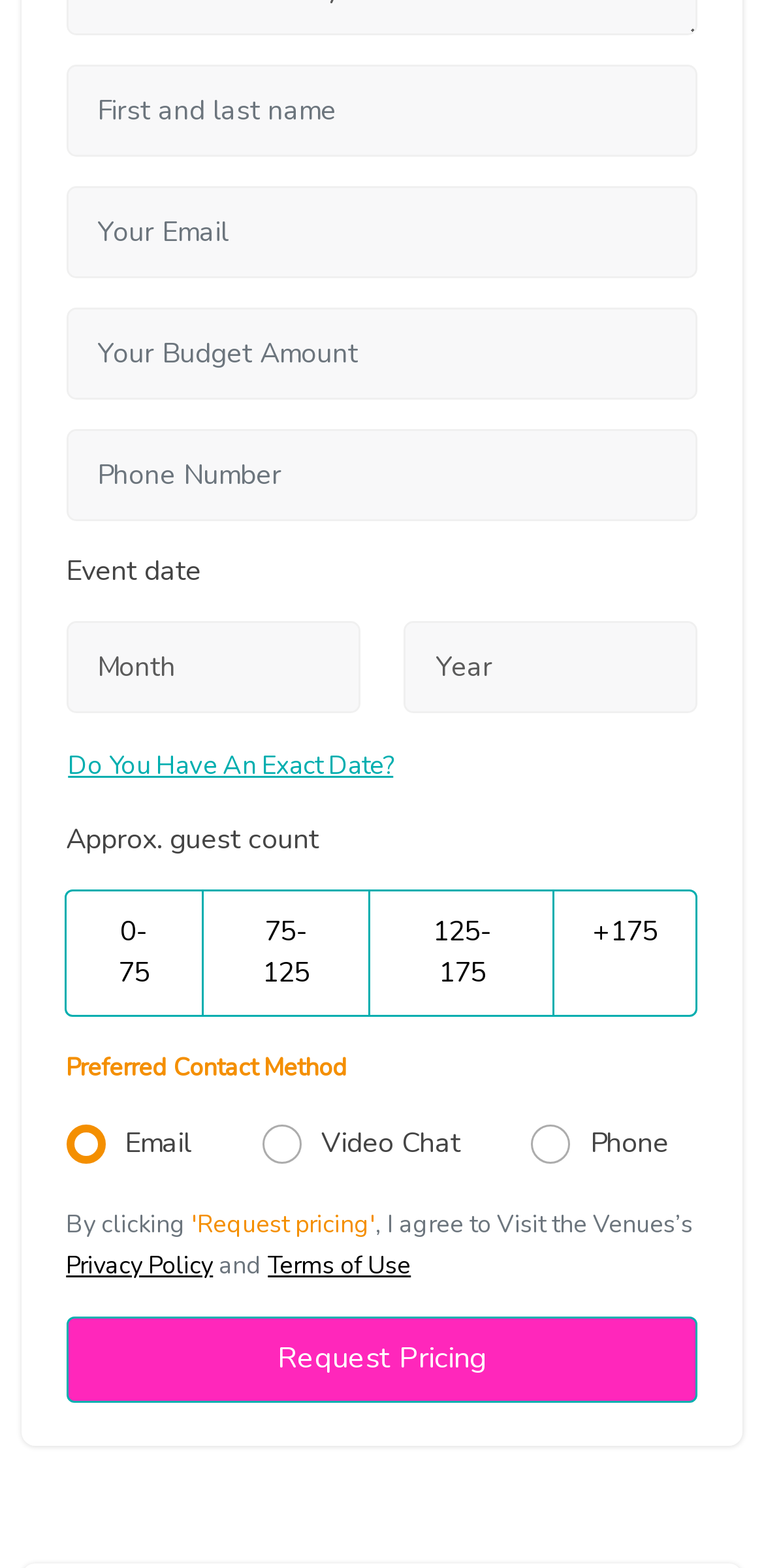What is the default preferred contact method?
Offer a detailed and exhaustive answer to the question.

The 'Preferred Contact Method' section has three radio buttons, and the 'Email' option is checked by default, indicating that it is the default preferred contact method.